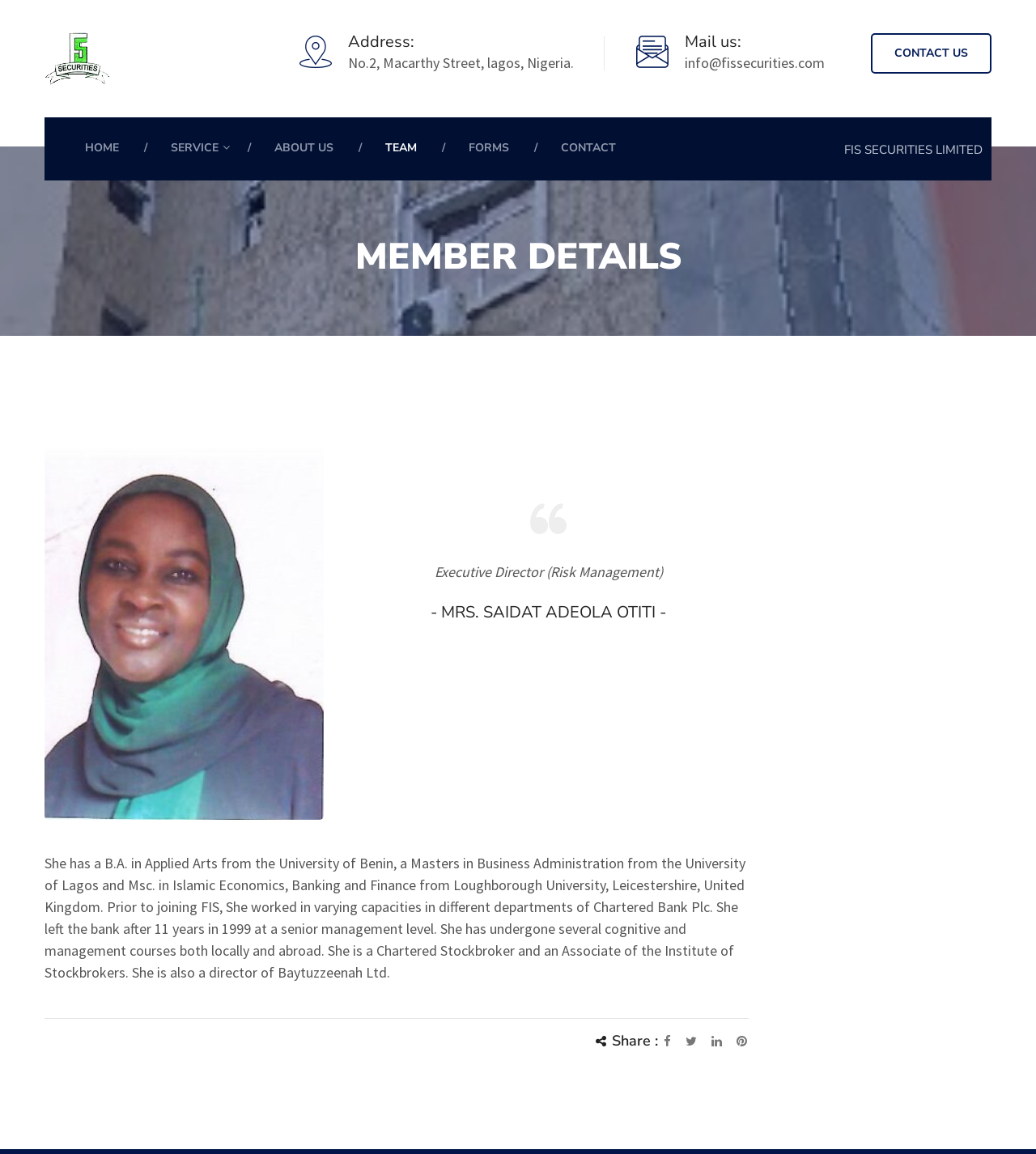Please specify the bounding box coordinates in the format (top-left x, top-left y, bottom-right x, bottom-right y), with values ranging from 0 to 1. Identify the bounding box for the UI component described as follows: Team

[0.352, 0.102, 0.43, 0.154]